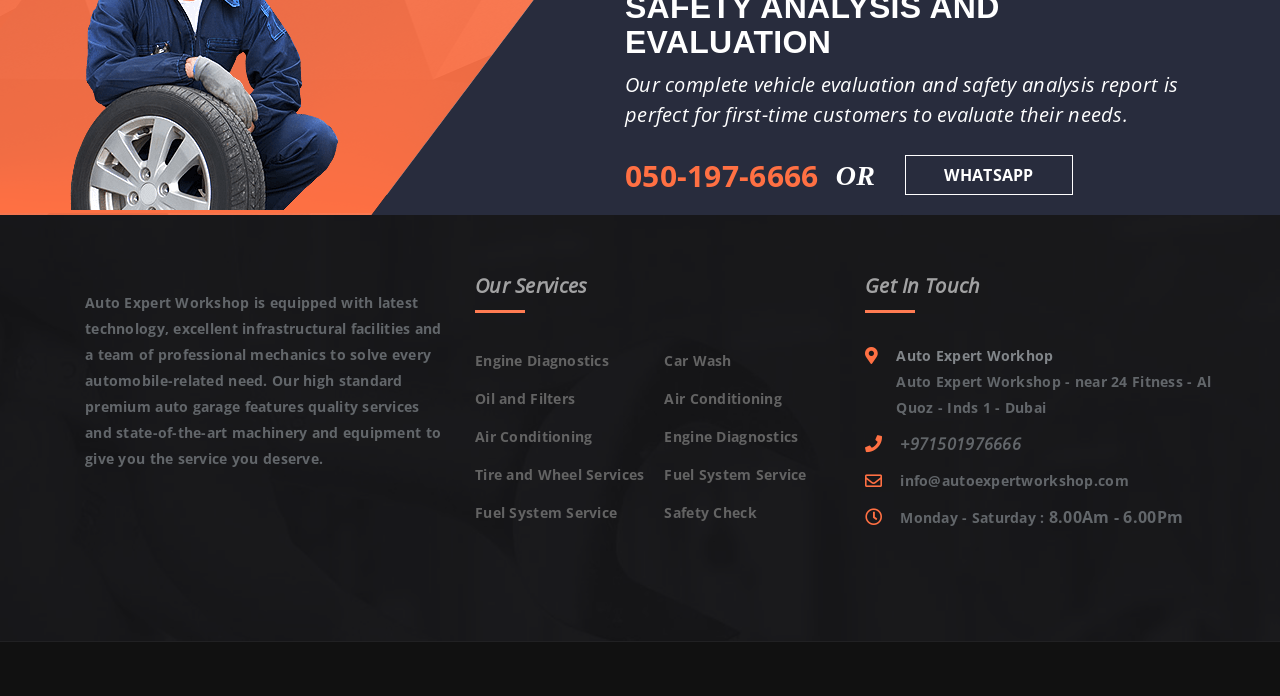Determine the bounding box coordinates for the HTML element mentioned in the following description: "WHATSAPP". The coordinates should be a list of four floats ranging from 0 to 1, represented as [left, top, right, bottom].

[0.707, 0.223, 0.838, 0.281]